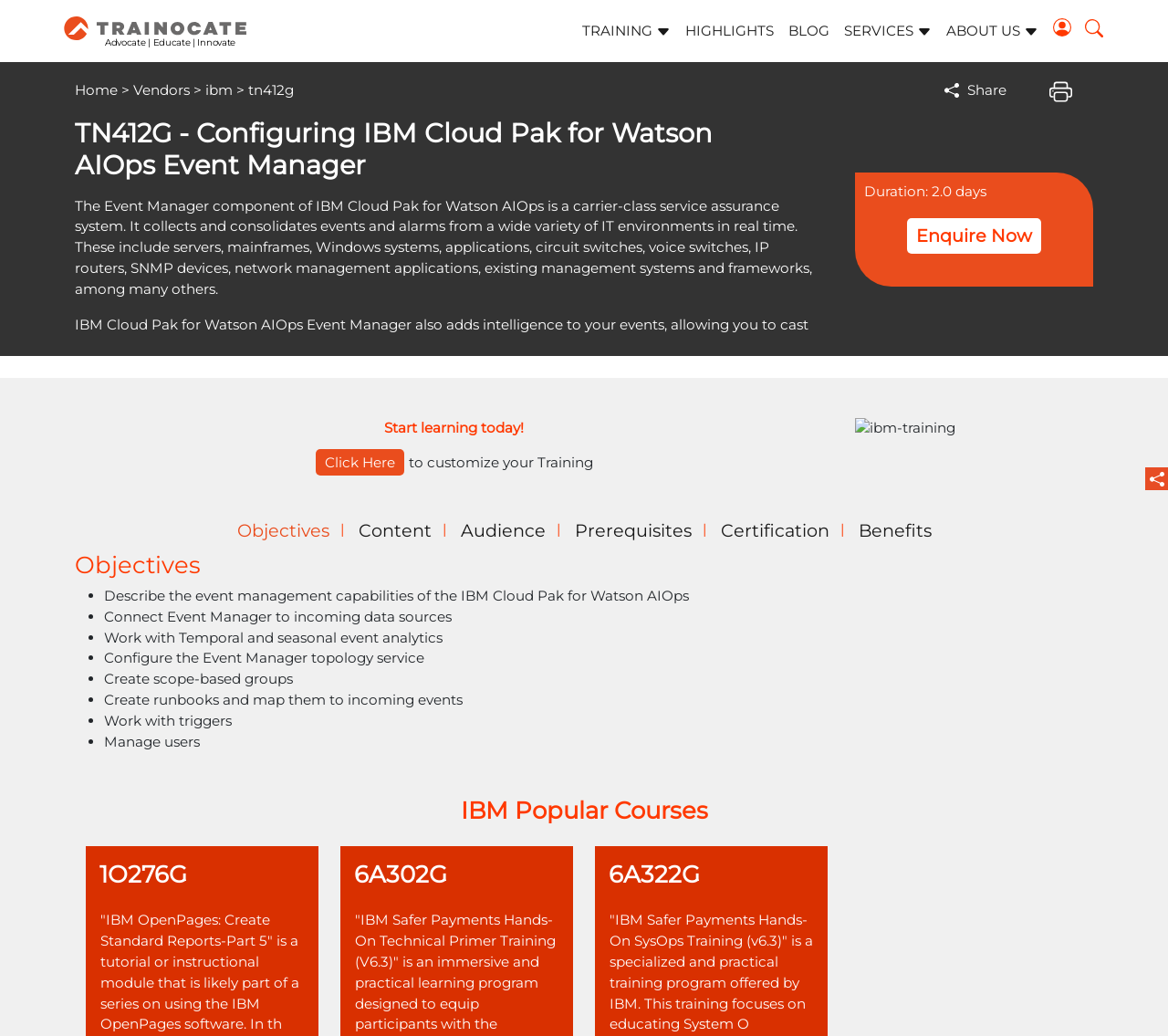What is the purpose of Event Manager?
Examine the image and give a concise answer in one word or a short phrase.

To collect and consolidate events and alarms